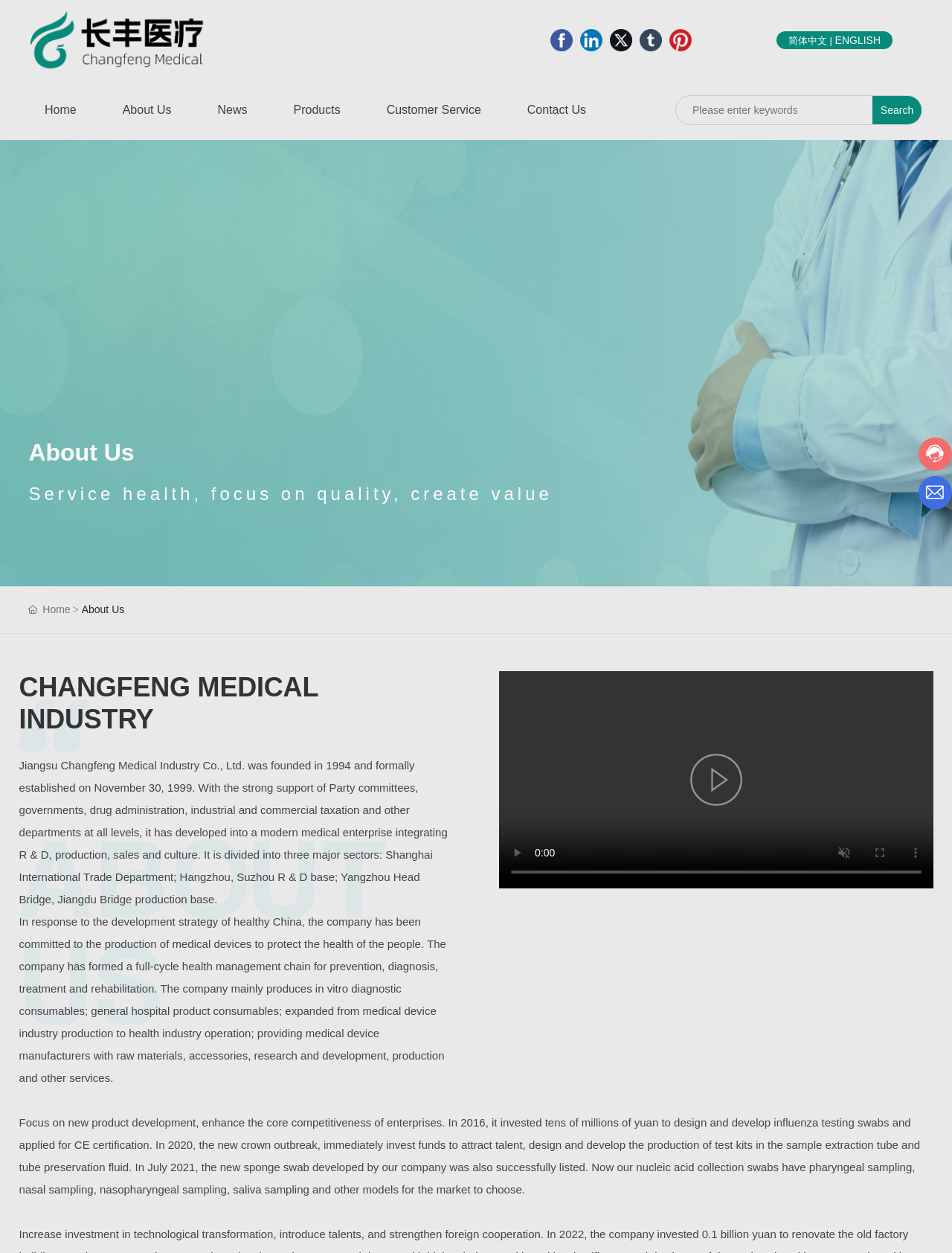Please determine the bounding box coordinates of the element to click in order to execute the following instruction: "Search for keywords". The coordinates should be four float numbers between 0 and 1, specified as [left, top, right, bottom].

[0.916, 0.076, 0.968, 0.099]